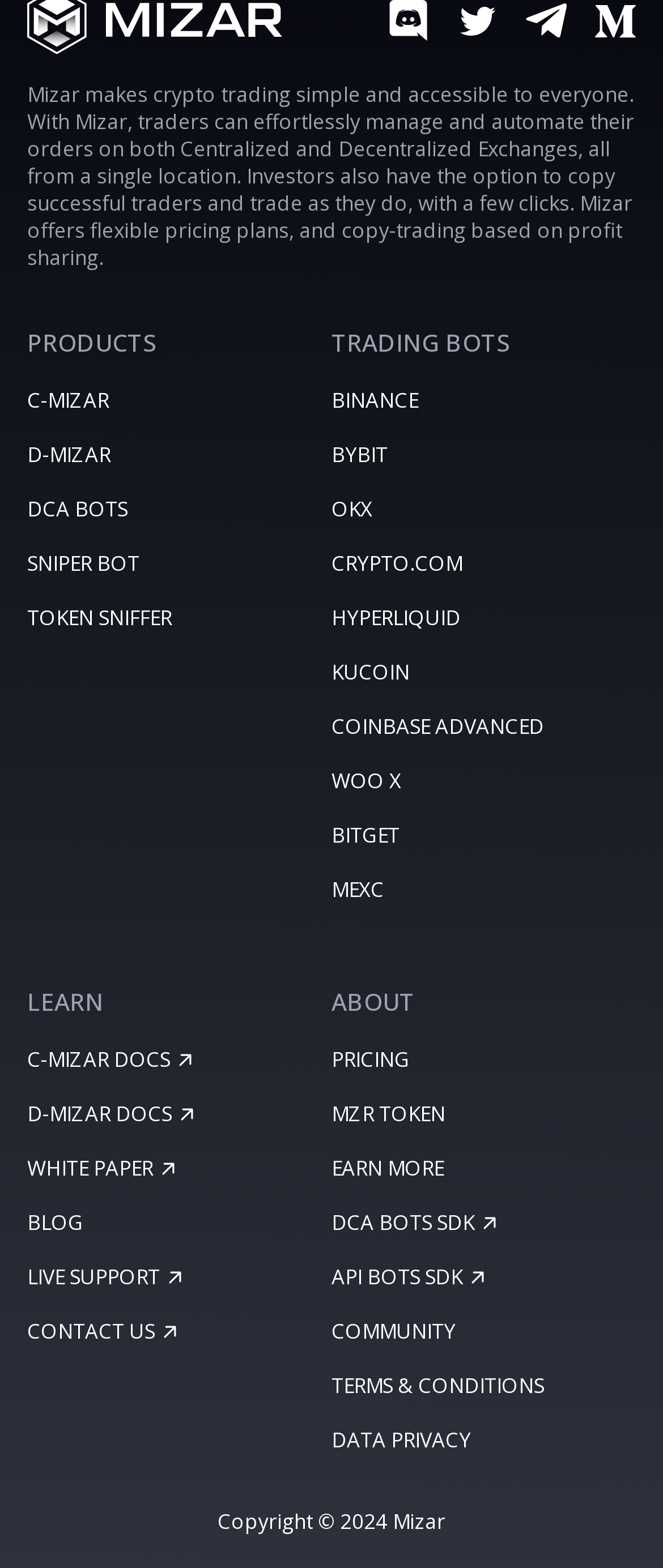What is the year of copyright for Mizar?
Look at the image and provide a detailed response to the question.

From the StaticText element with the text '2024', it can be inferred that the year of copyright for Mizar is 2024.